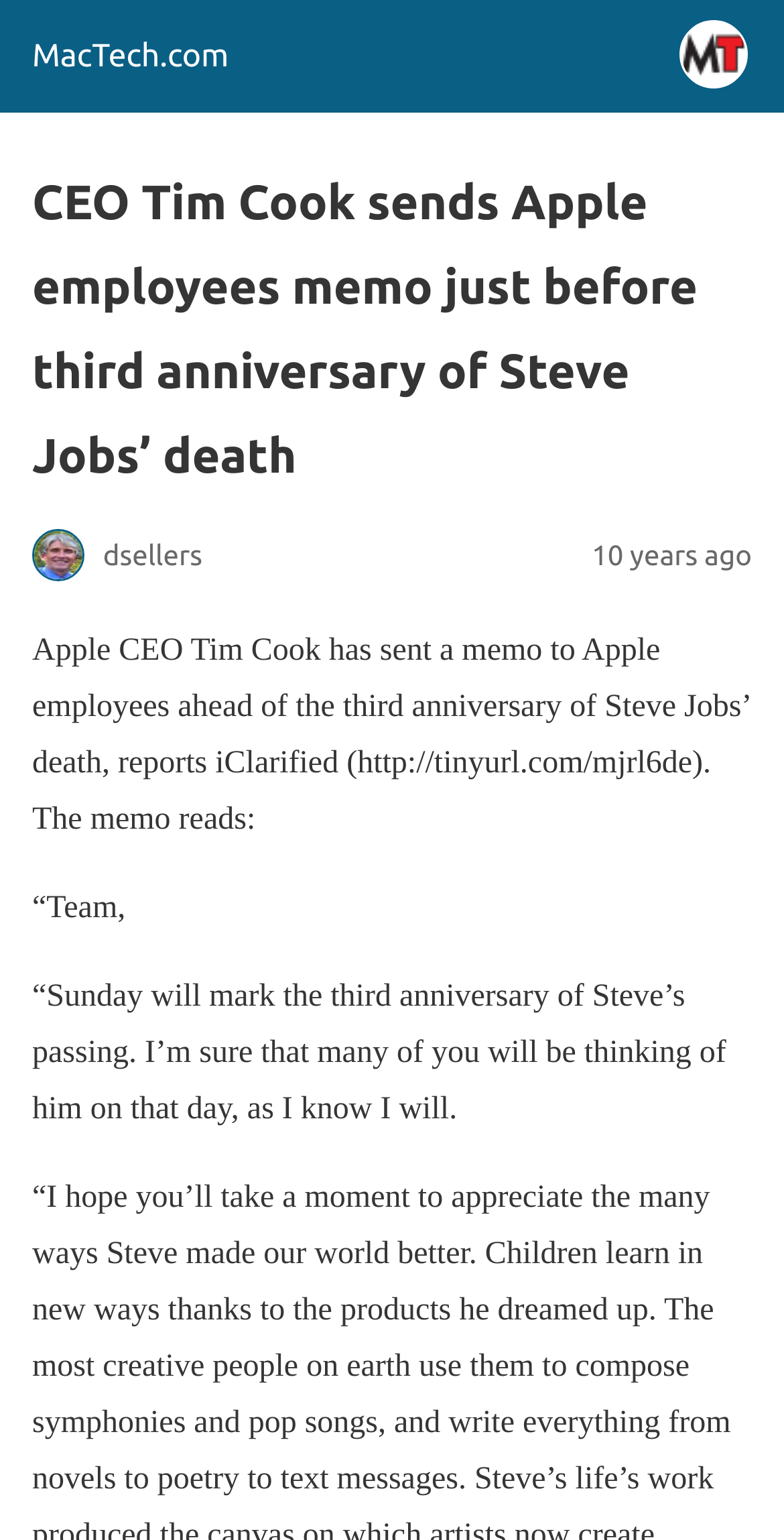What is the principal heading displayed on the webpage?

CEO Tim Cook sends Apple employees memo just before third anniversary of Steve Jobs’ death